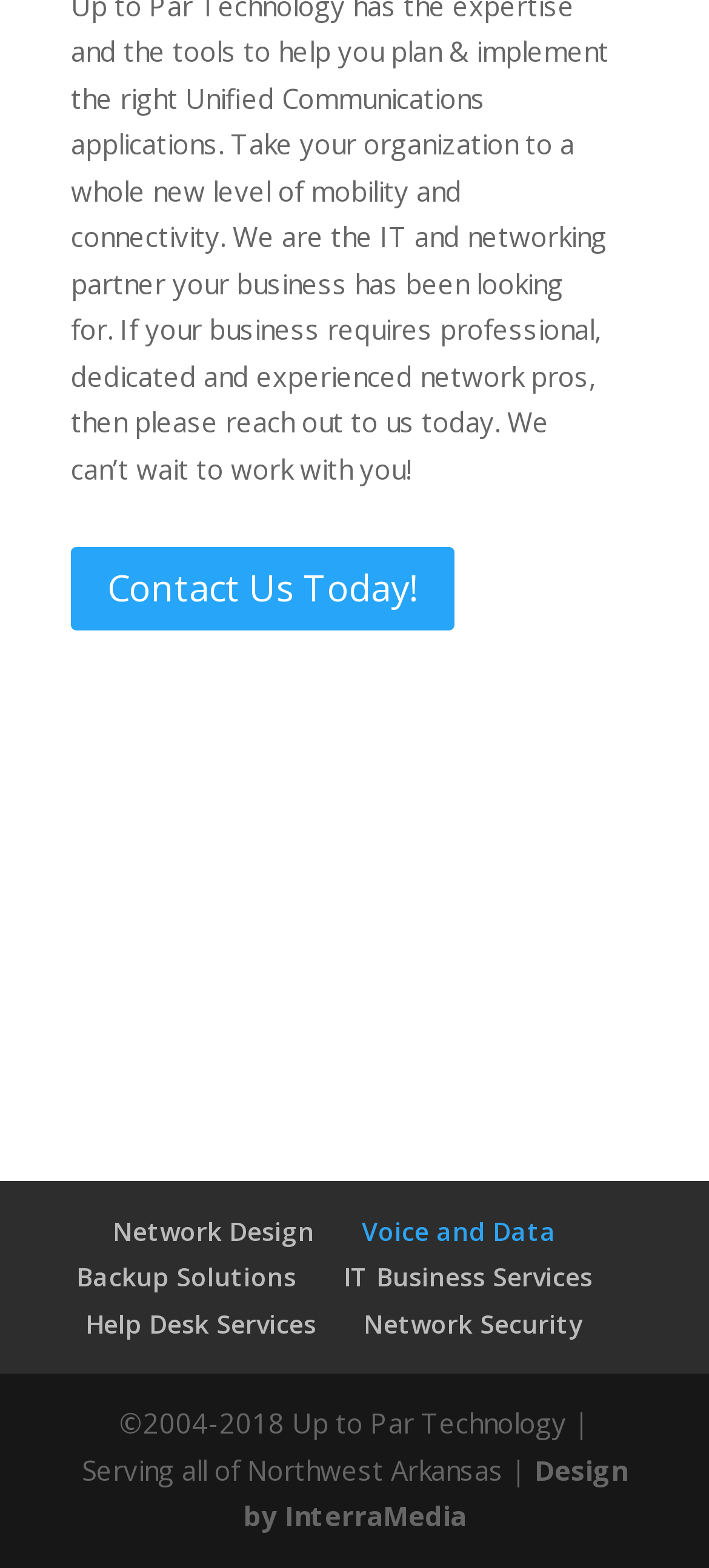Respond with a single word or phrase to the following question: What is the company name mentioned in the footer?

Up to Par Technology